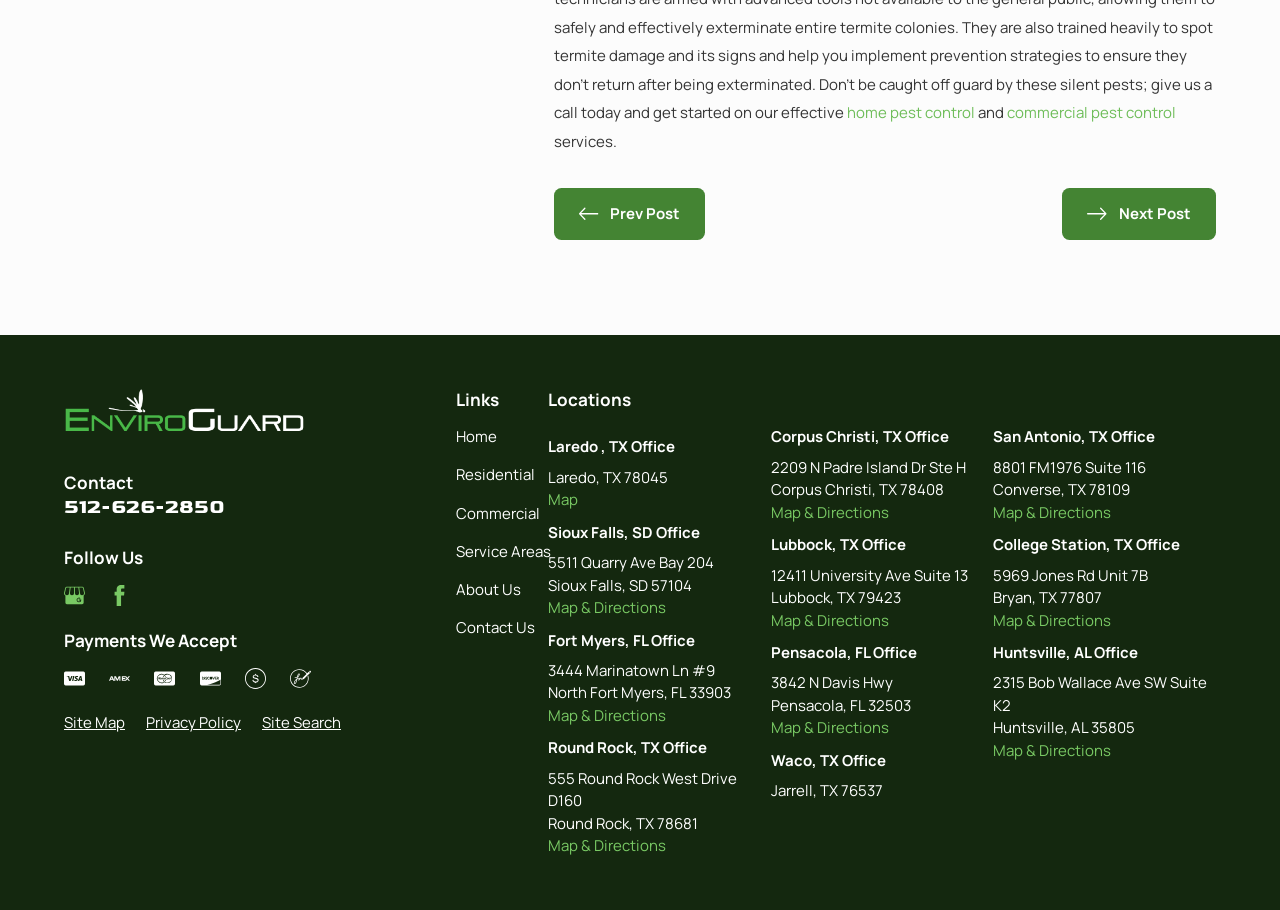Show the bounding box coordinates of the element that should be clicked to complete the task: "Click on 'Site Map' menu item".

[0.05, 0.783, 0.098, 0.808]